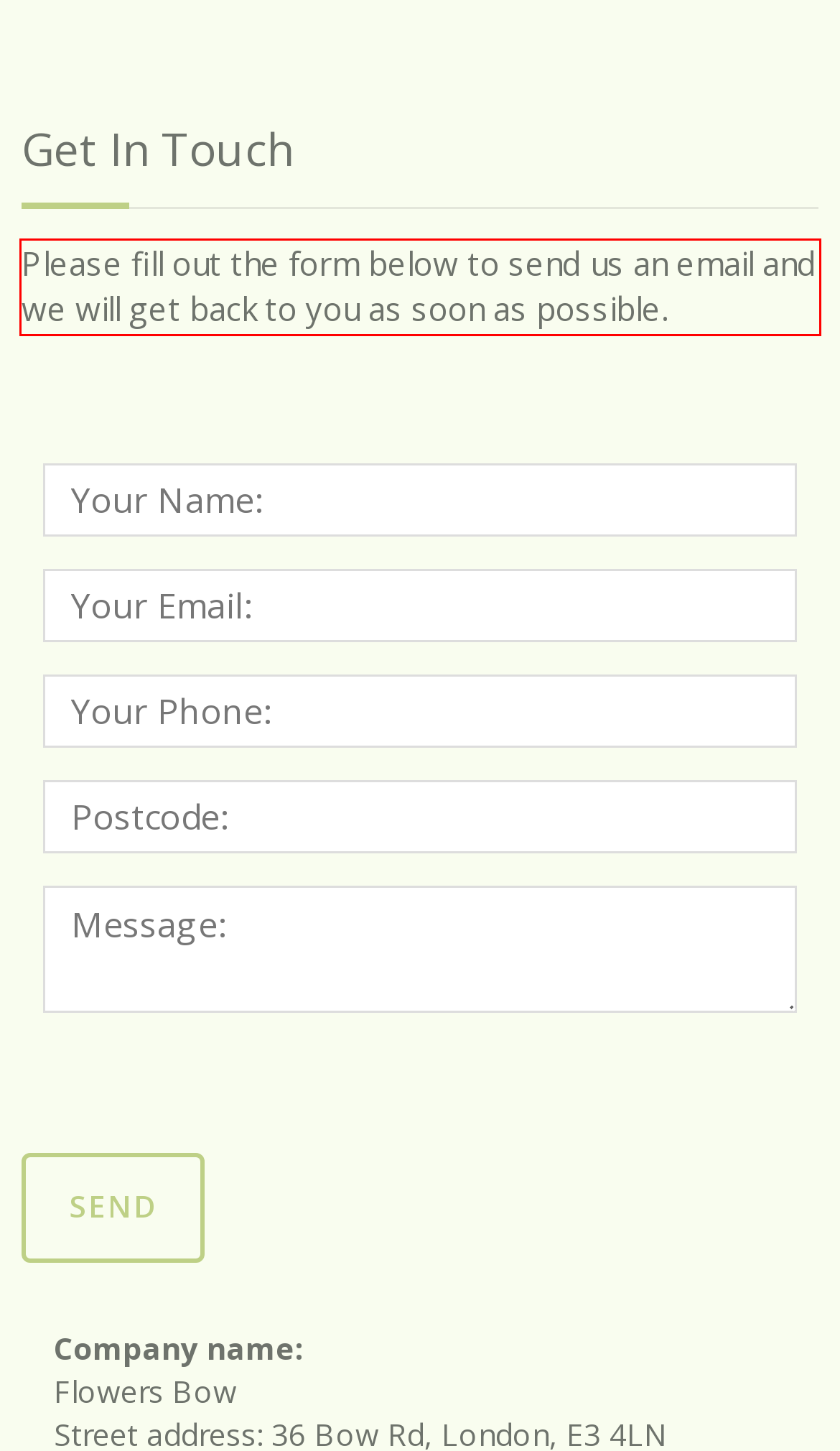The screenshot provided shows a webpage with a red bounding box. Apply OCR to the text within this red bounding box and provide the extracted content.

Please fill out the form below to send us an email and we will get back to you as soon as possible.